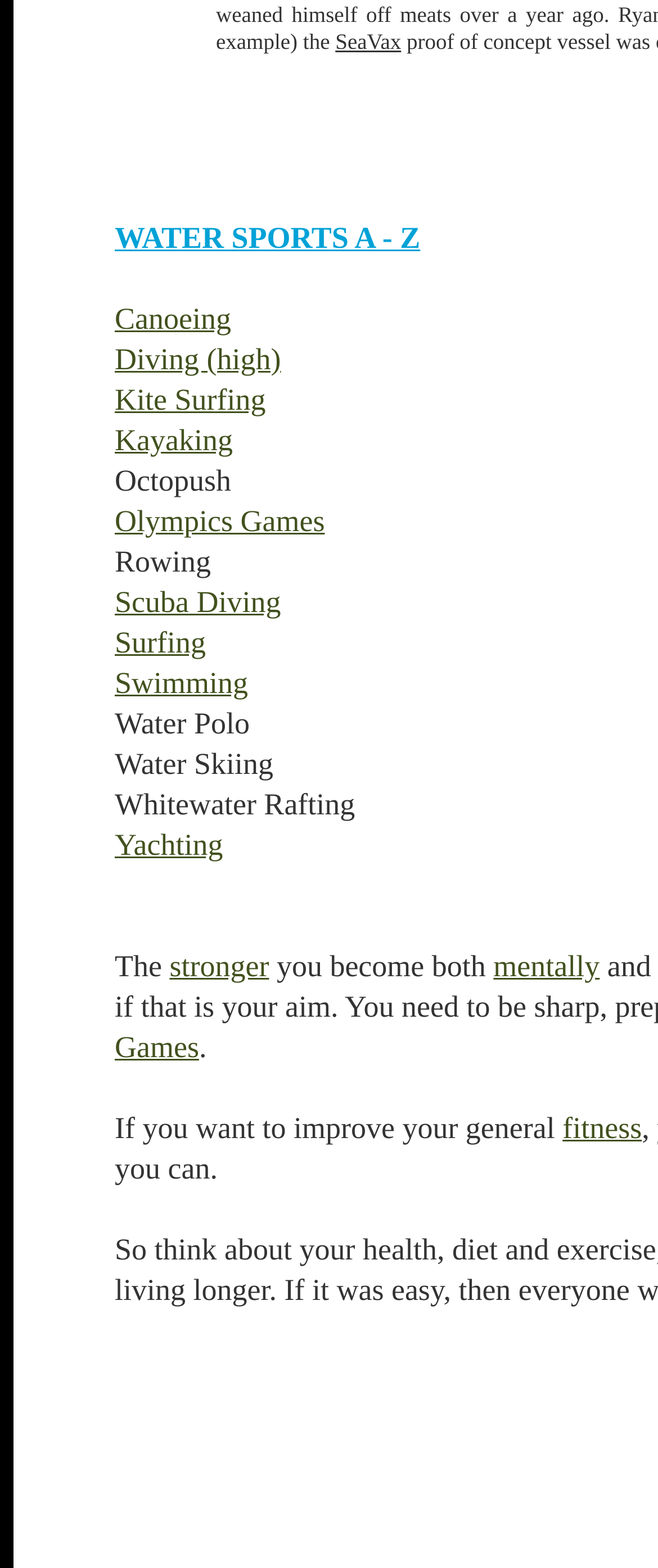Is Olympics Games a water sport?
Refer to the screenshot and respond with a concise word or phrase.

Yes